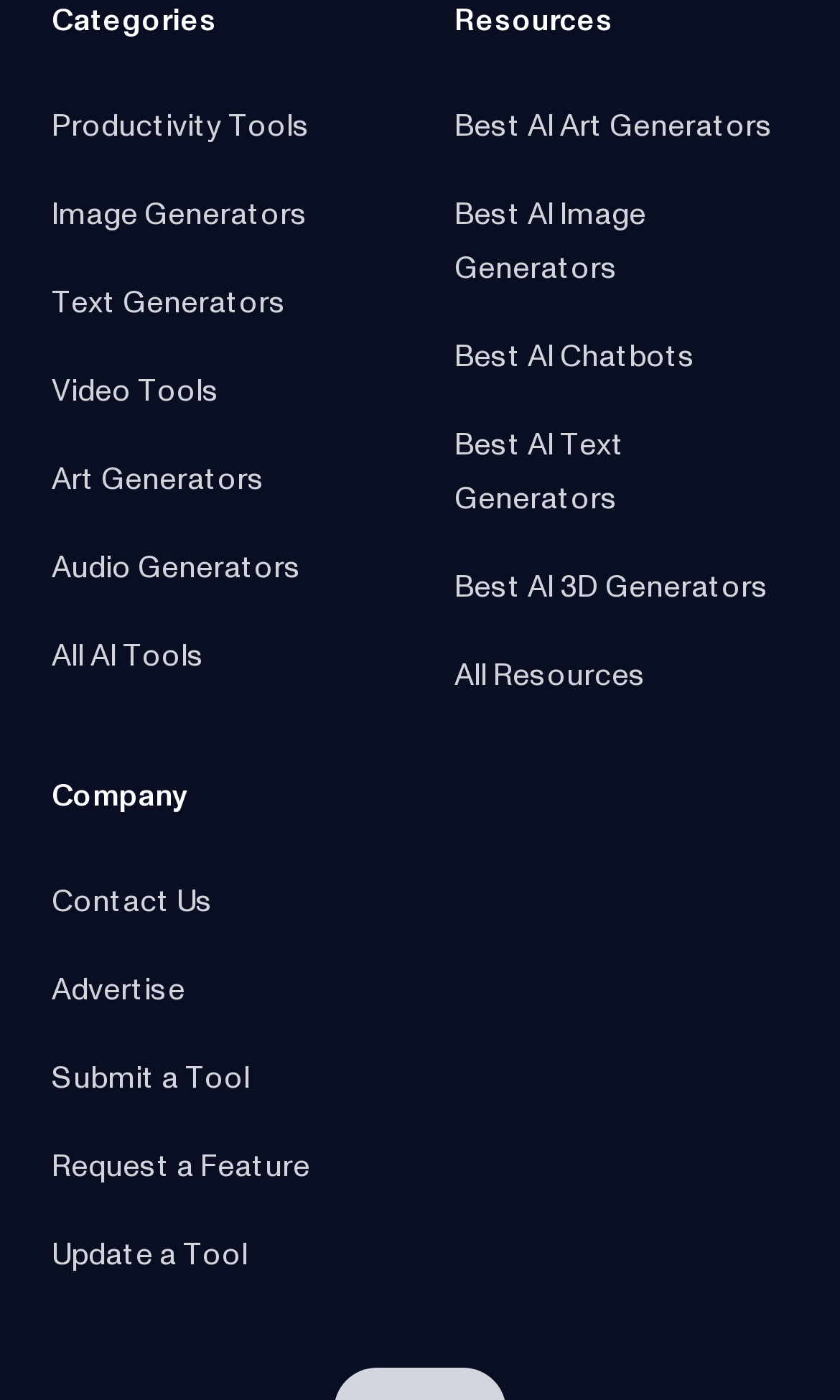How many categories are listed?
Utilize the image to construct a detailed and well-explained answer.

I counted the number of links under the 'Categories' section, which are 'Productivity Tools', 'Image Generators', 'Text Generators', 'Video Tools', 'Art Generators', 'Audio Generators', and 'All AI Tools'. There are 7 links in total.